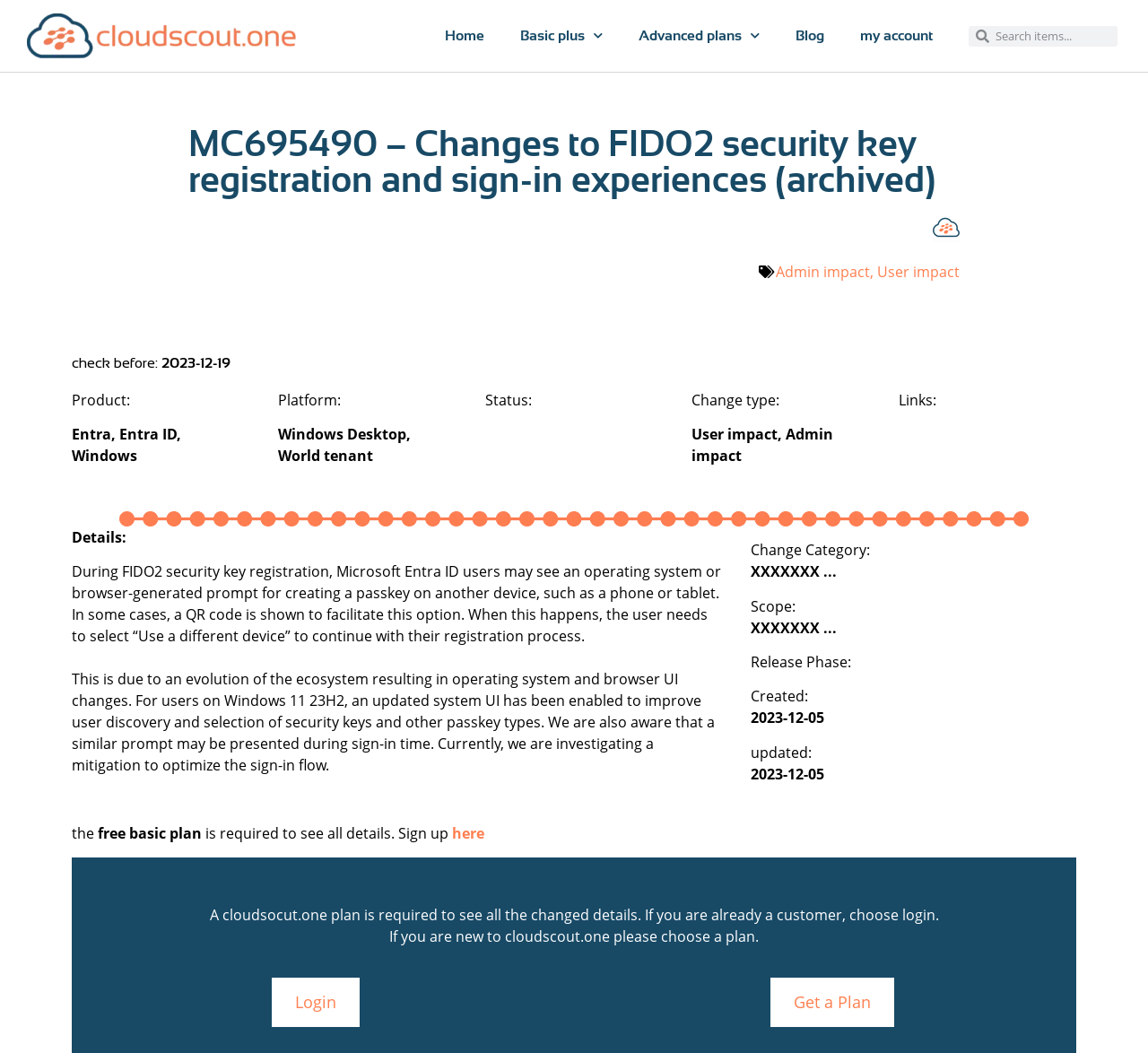Please find the bounding box coordinates of the element that you should click to achieve the following instruction: "Sign up for a plan". The coordinates should be presented as four float numbers between 0 and 1: [left, top, right, bottom].

[0.671, 0.928, 0.779, 0.975]